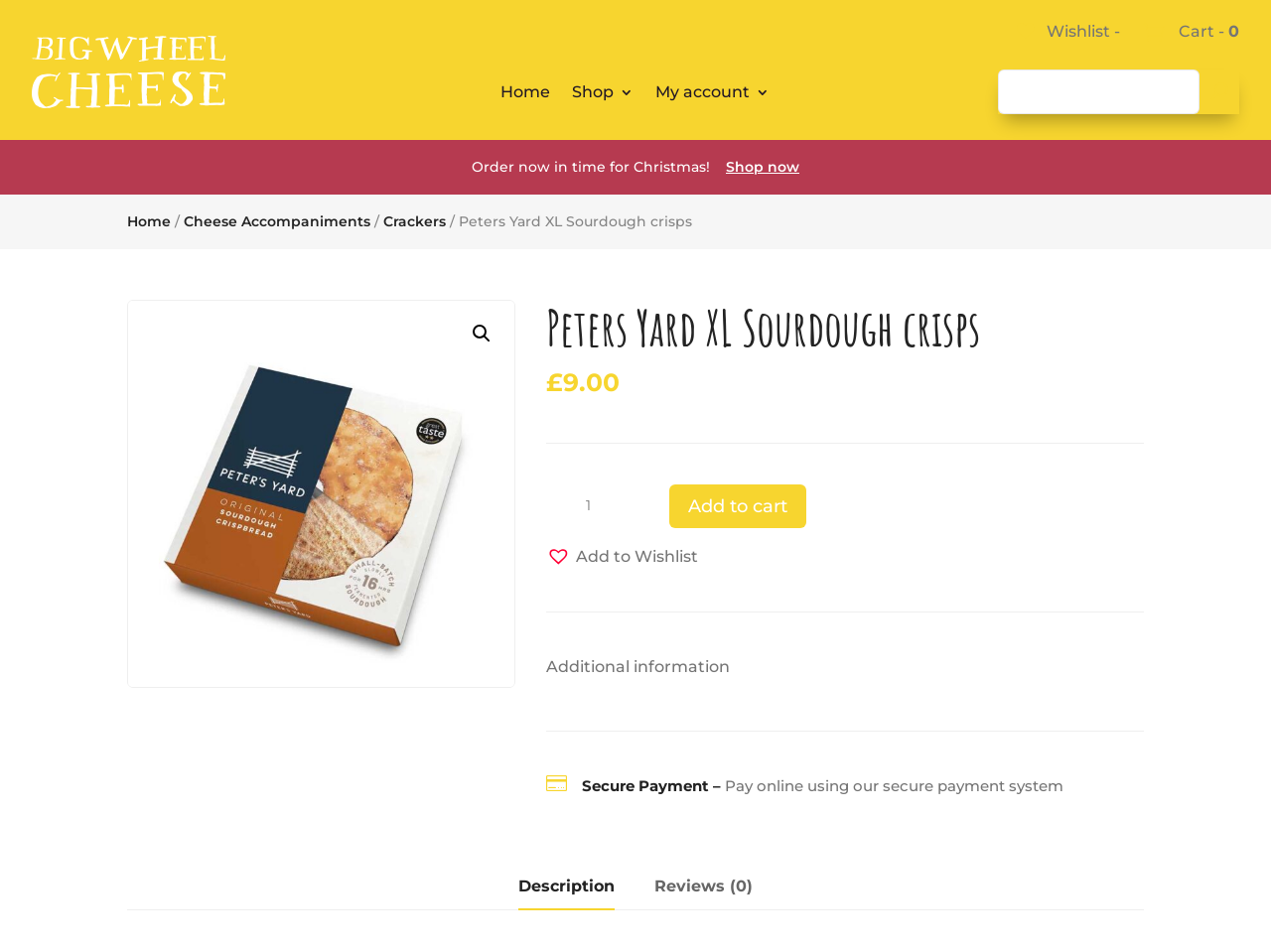What is the price of the product? Examine the screenshot and reply using just one word or a brief phrase.

£9.00